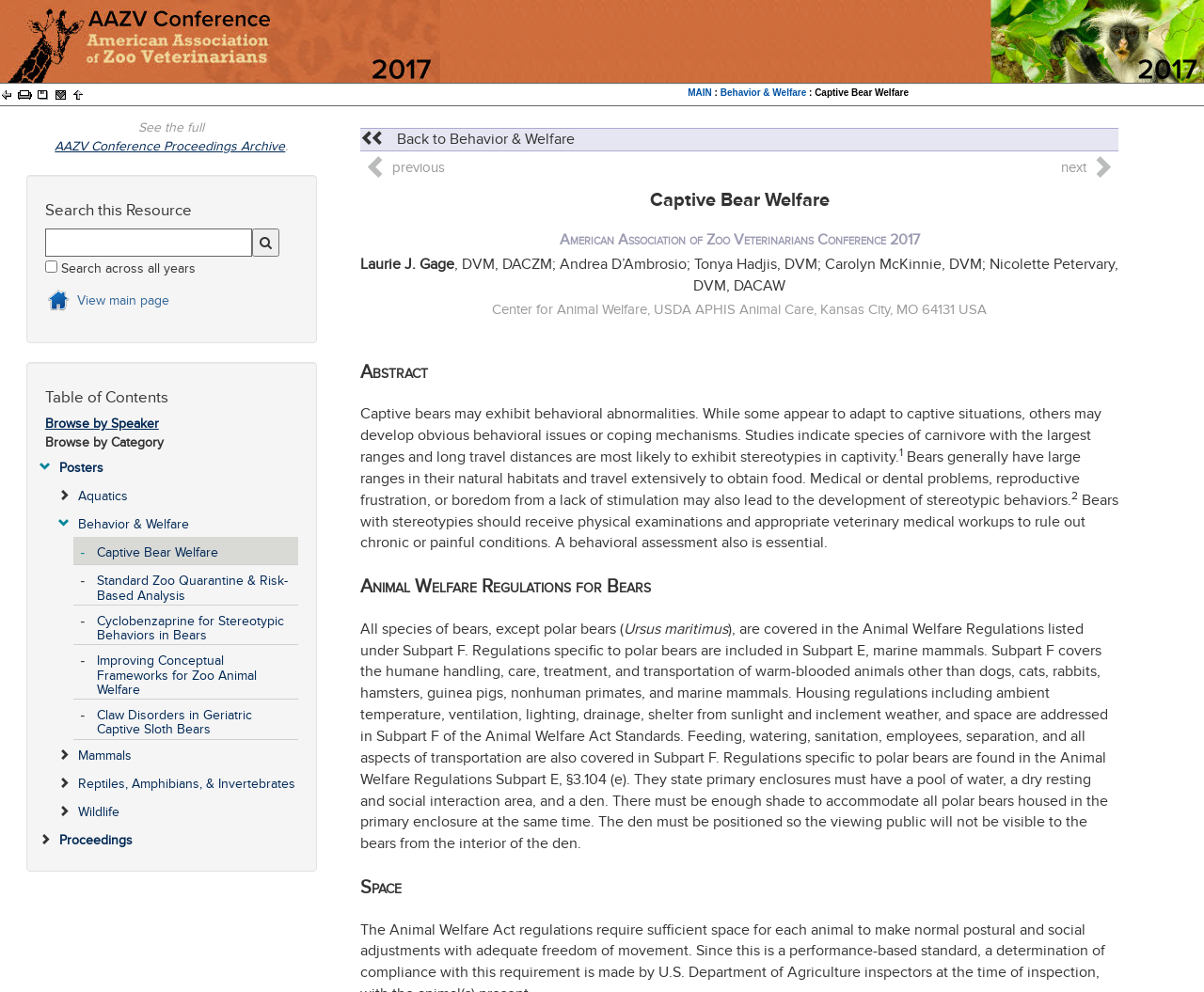Identify the bounding box coordinates for the region to click in order to carry out this instruction: "Go to the home page". Provide the coordinates using four float numbers between 0 and 1, formatted as [left, top, right, bottom].

None